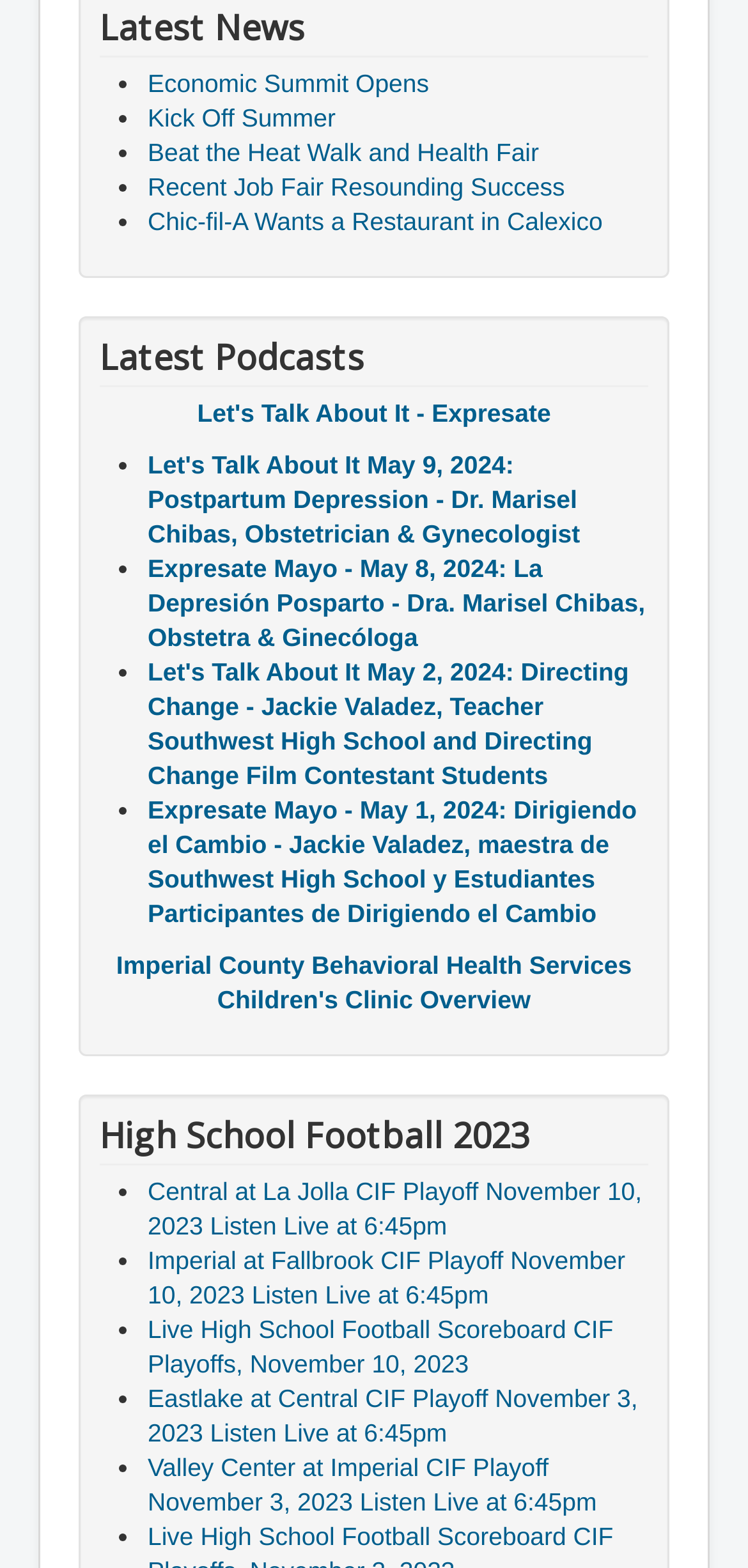Can you pinpoint the bounding box coordinates for the clickable element required for this instruction: "Check out the Live High School Football Scoreboard CIF Playoffs"? The coordinates should be four float numbers between 0 and 1, i.e., [left, top, right, bottom].

[0.197, 0.839, 0.82, 0.879]